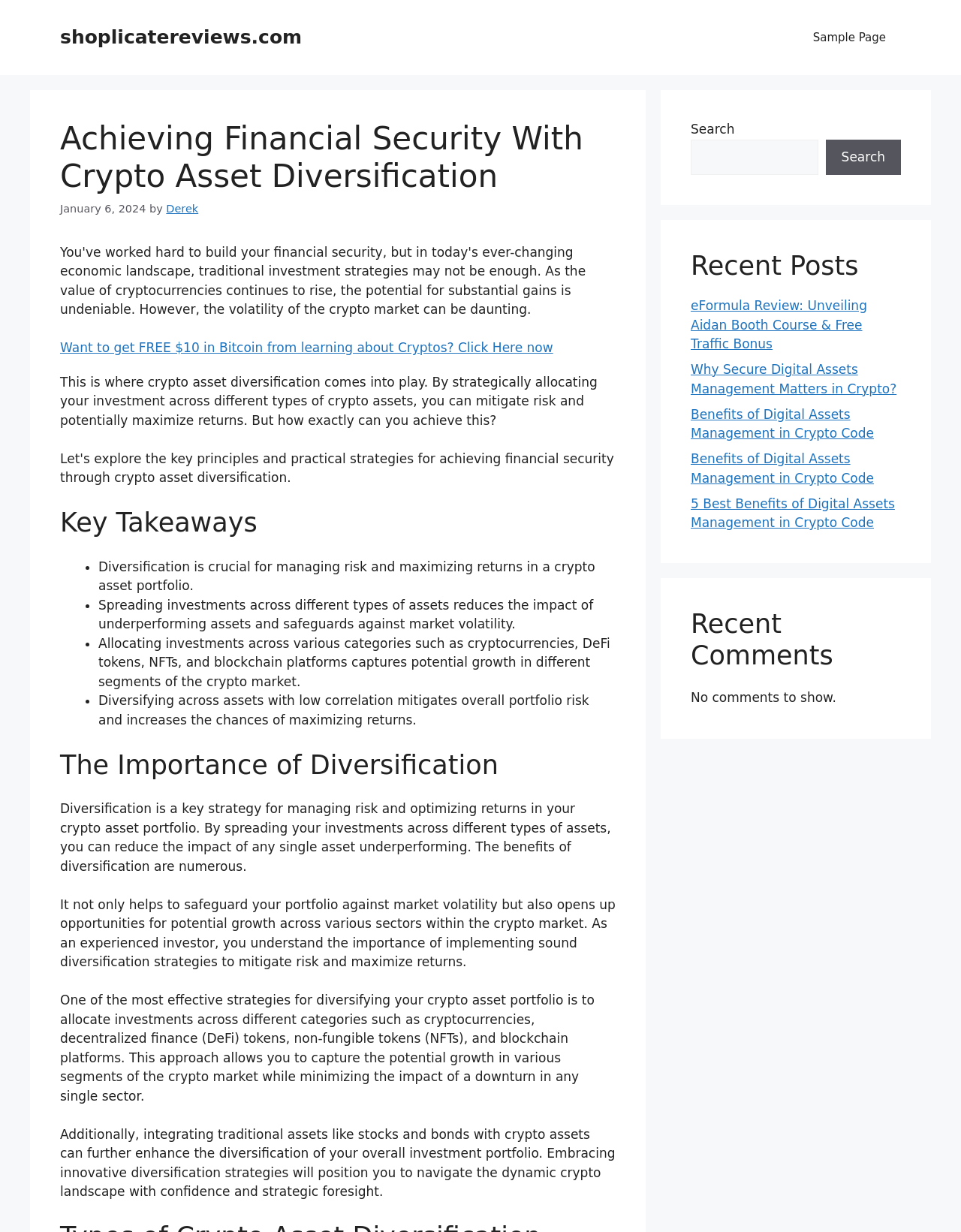What is the purpose of the 'Want to get FREE $10 in Bitcoin' link?
Please respond to the question with a detailed and informative answer.

The link 'Want to get FREE $10 in Bitcoin from learning about Cryptos? Click Here now' suggests that clicking on it will provide an opportunity to learn about Cryptos and receive a $10 Bitcoin reward, indicating that the purpose of the link is educational and promotional.